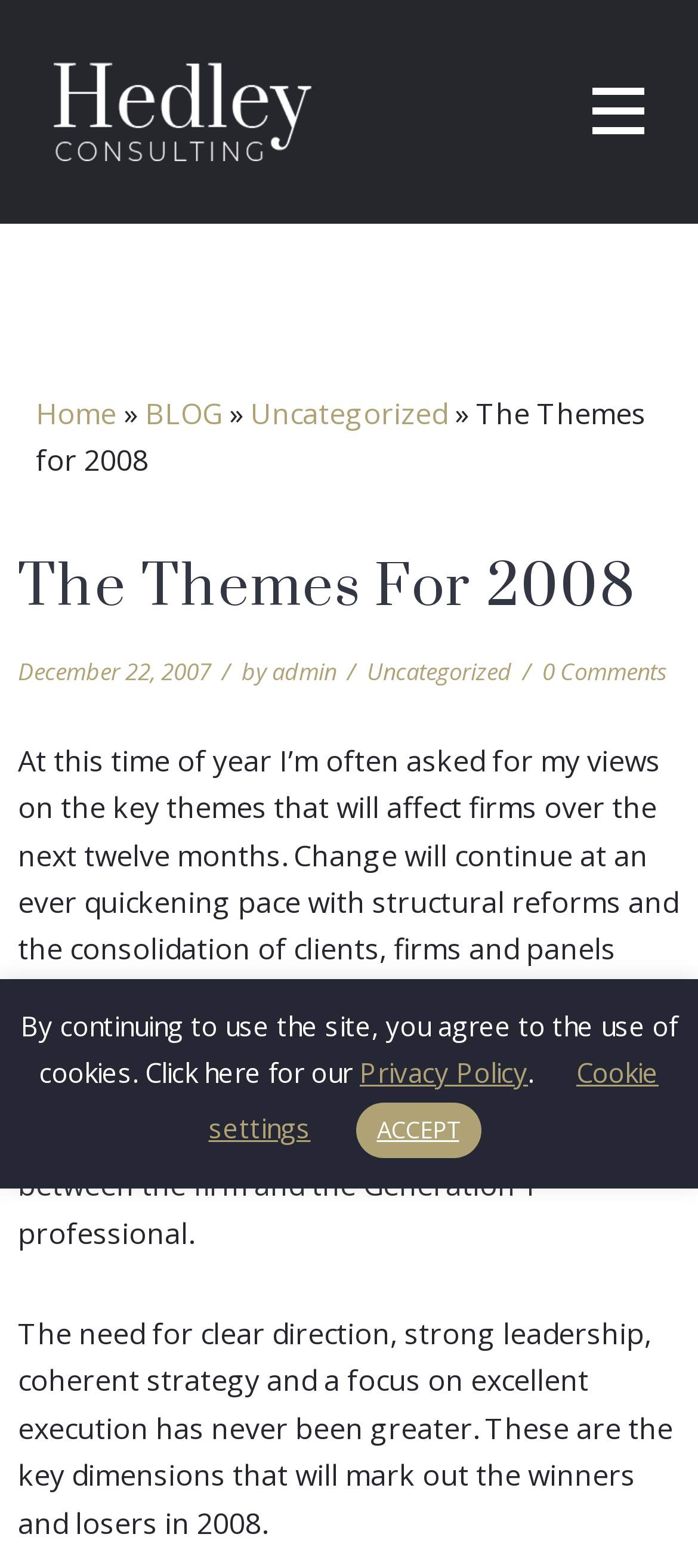What is the category of the blog post?
Analyze the image and deliver a detailed answer to the question.

I found the answer by looking at the link 'Uncategorized' which is located below the title 'The Themes For 2008' and the date 'December 22, 2007', and also in the navigation menu at the top of the page.